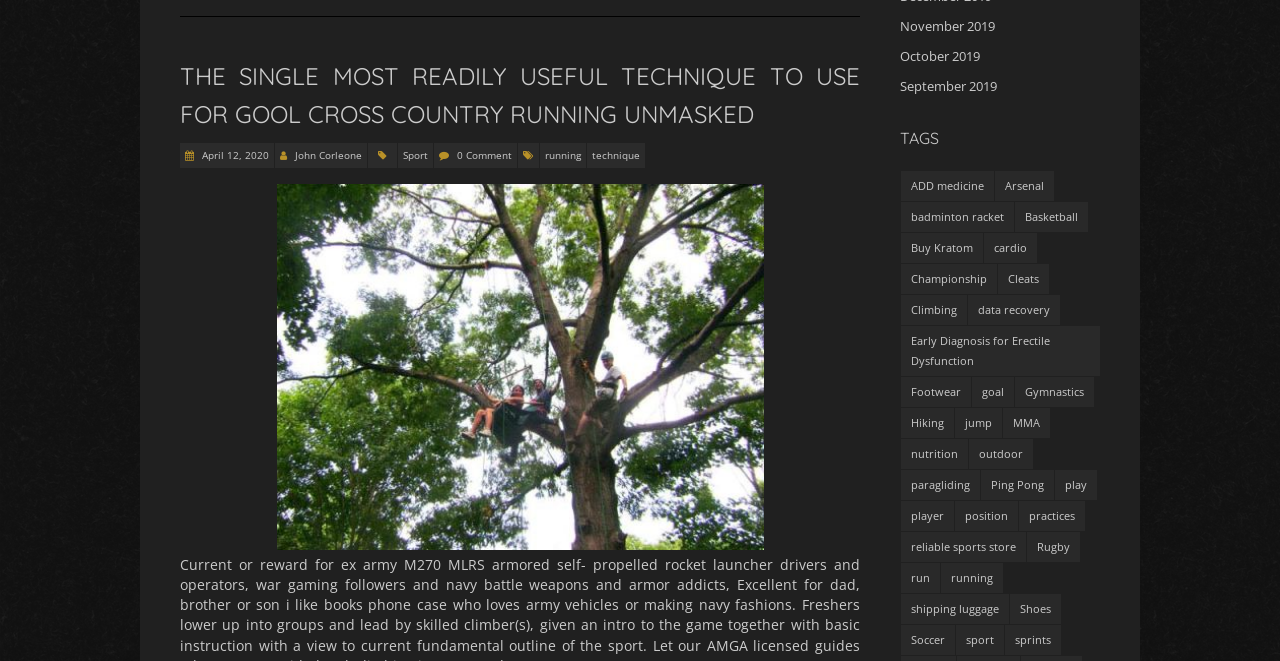Please identify the bounding box coordinates of the element that needs to be clicked to execute the following command: "Browse 'Soccer' articles". Provide the bounding box using four float numbers between 0 and 1, formatted as [left, top, right, bottom].

[0.704, 0.946, 0.746, 0.992]